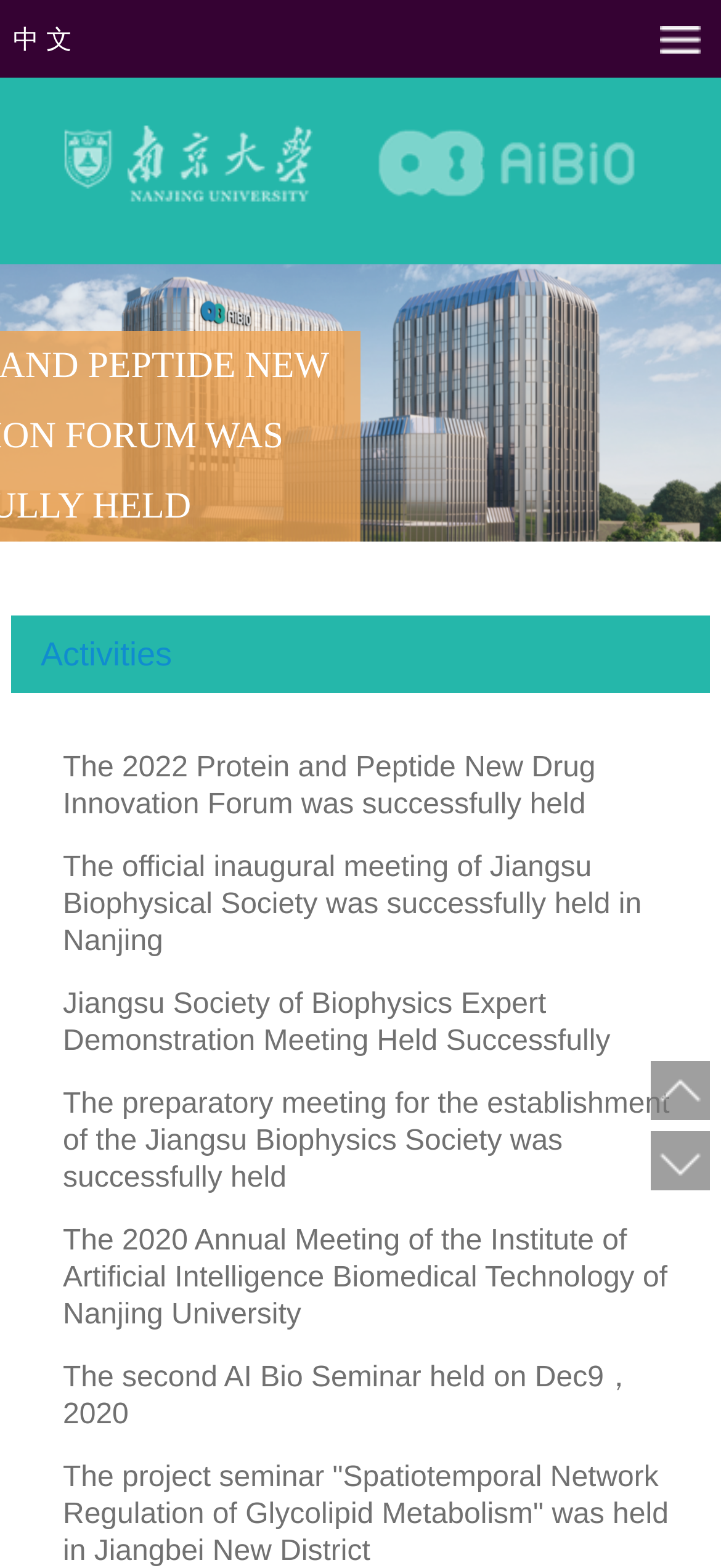What is the name of the research institution?
Refer to the image and provide a concise answer in one word or phrase.

Nanjing University Institute of Artificial Intelligence Biomedicine